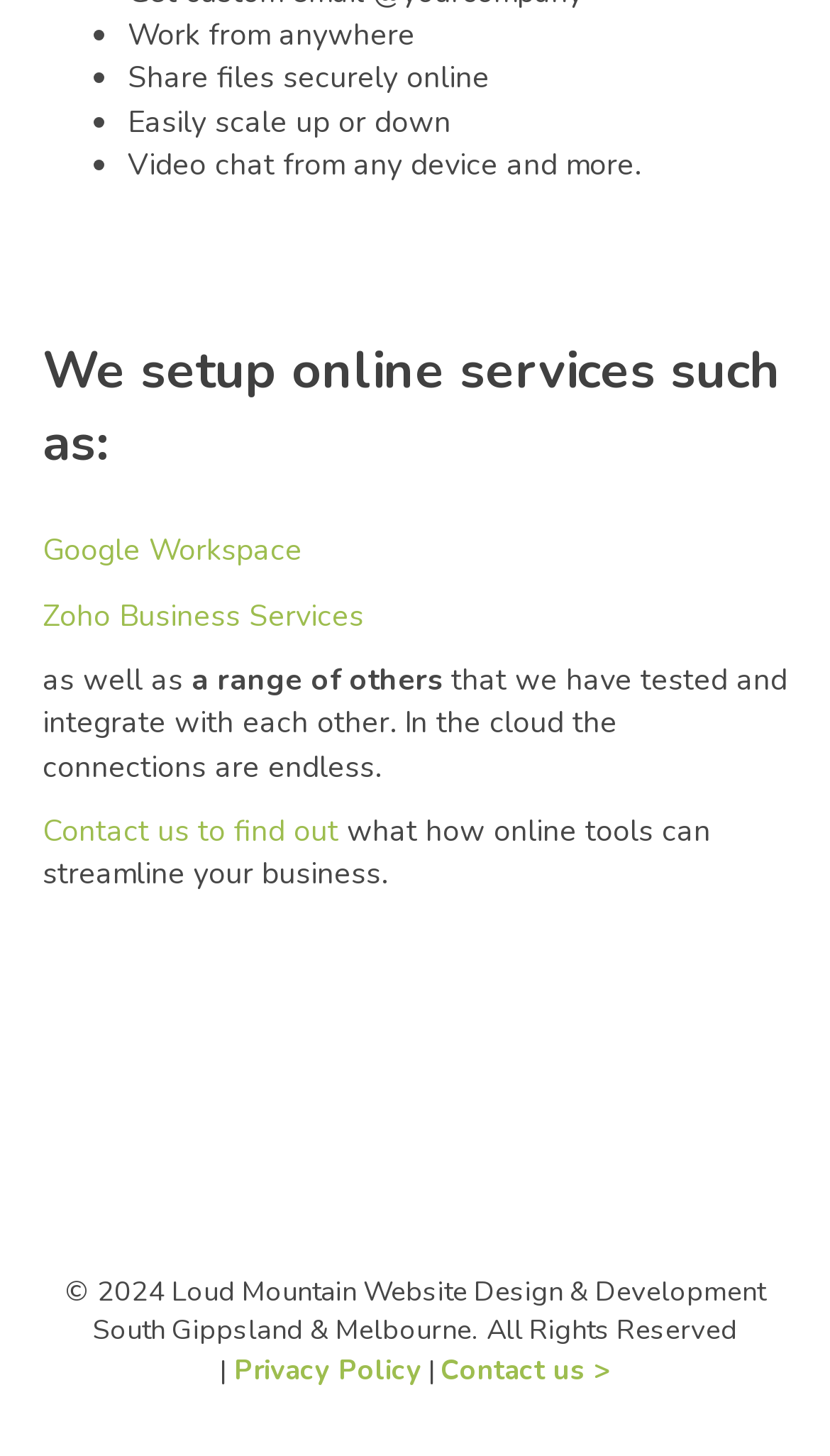Extract the bounding box for the UI element that matches this description: "Contact us >".

[0.531, 0.929, 0.736, 0.955]